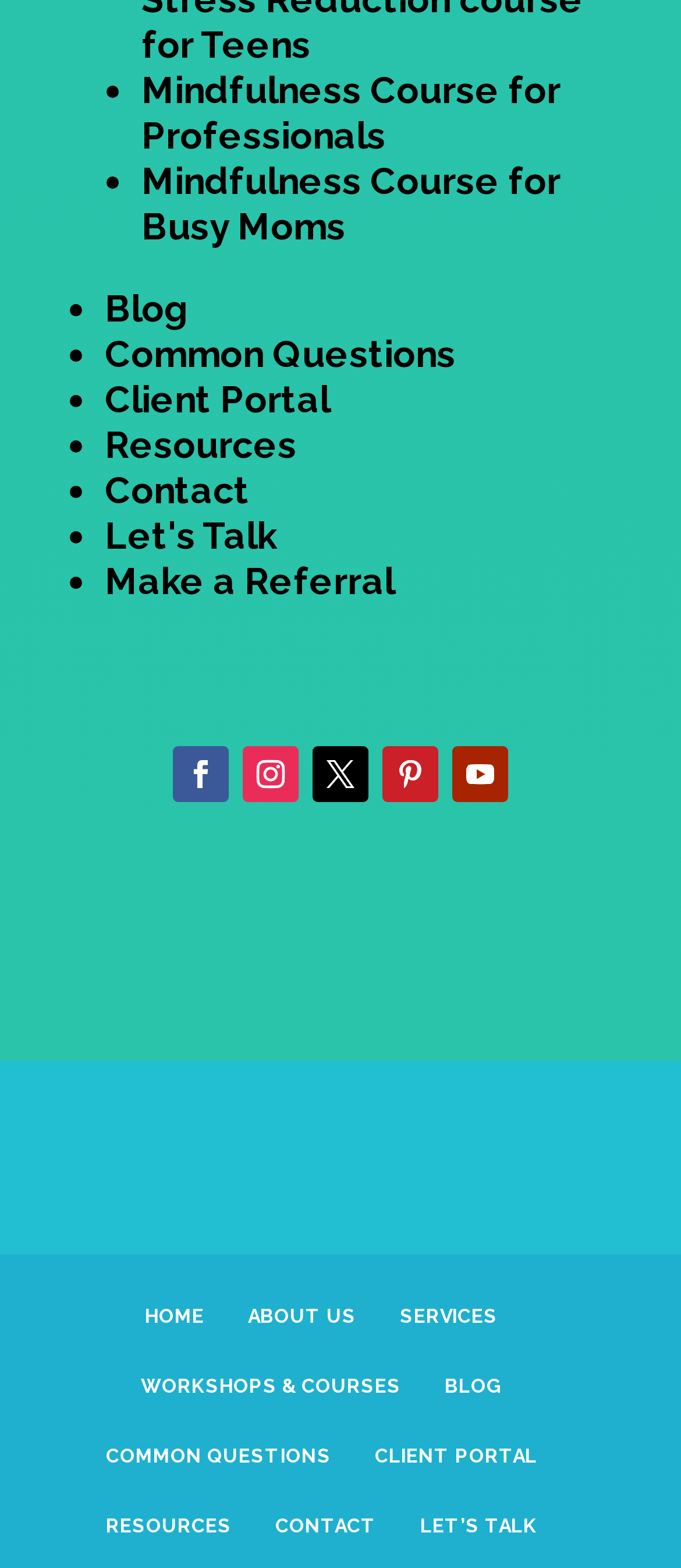Locate the bounding box coordinates of the clickable area needed to fulfill the instruction: "Visit the Blog".

[0.154, 0.183, 0.277, 0.211]